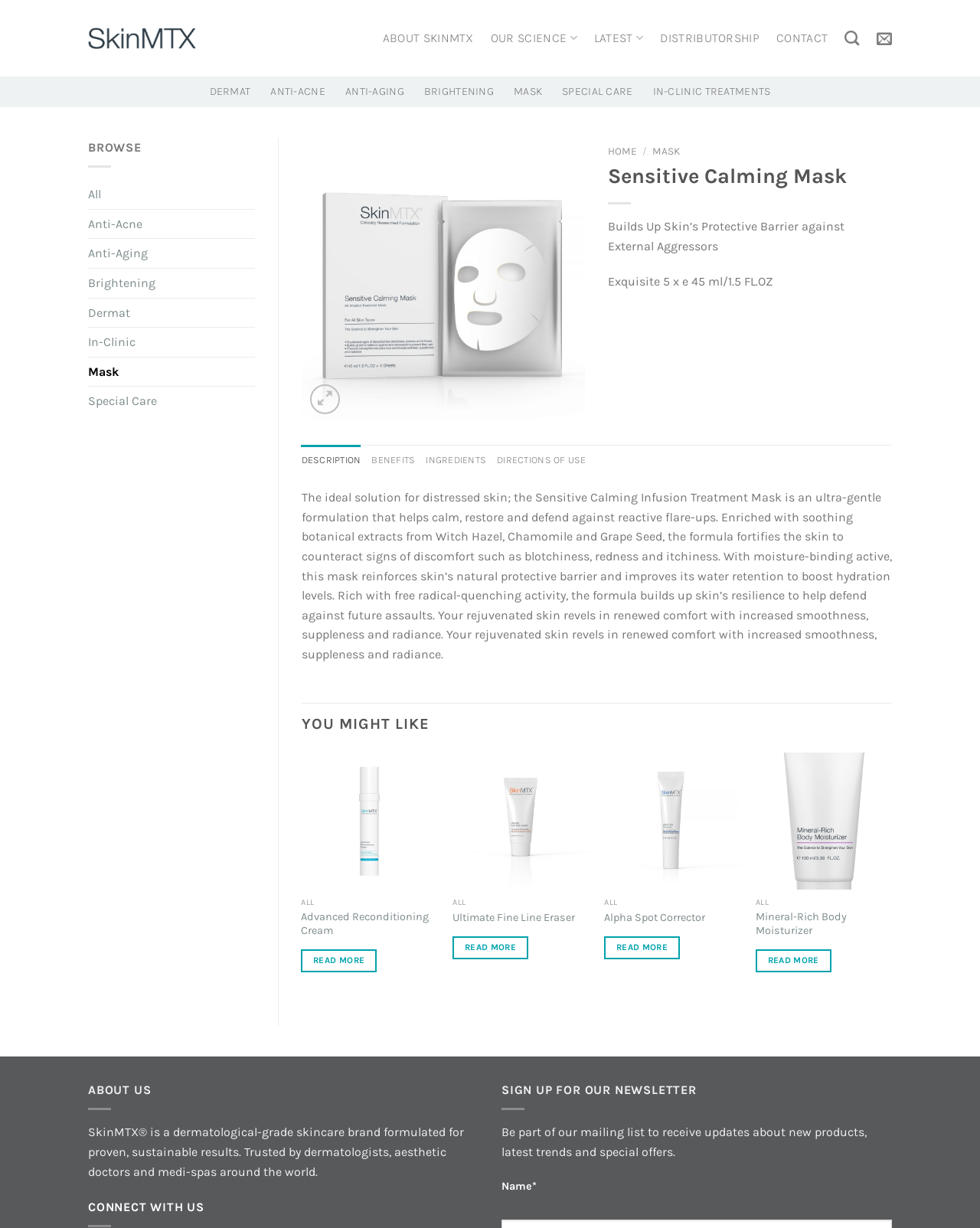What is the name of the treatment mask?
Please use the image to provide a one-word or short phrase answer.

Sensitive Calming Infusion Treatment Mask